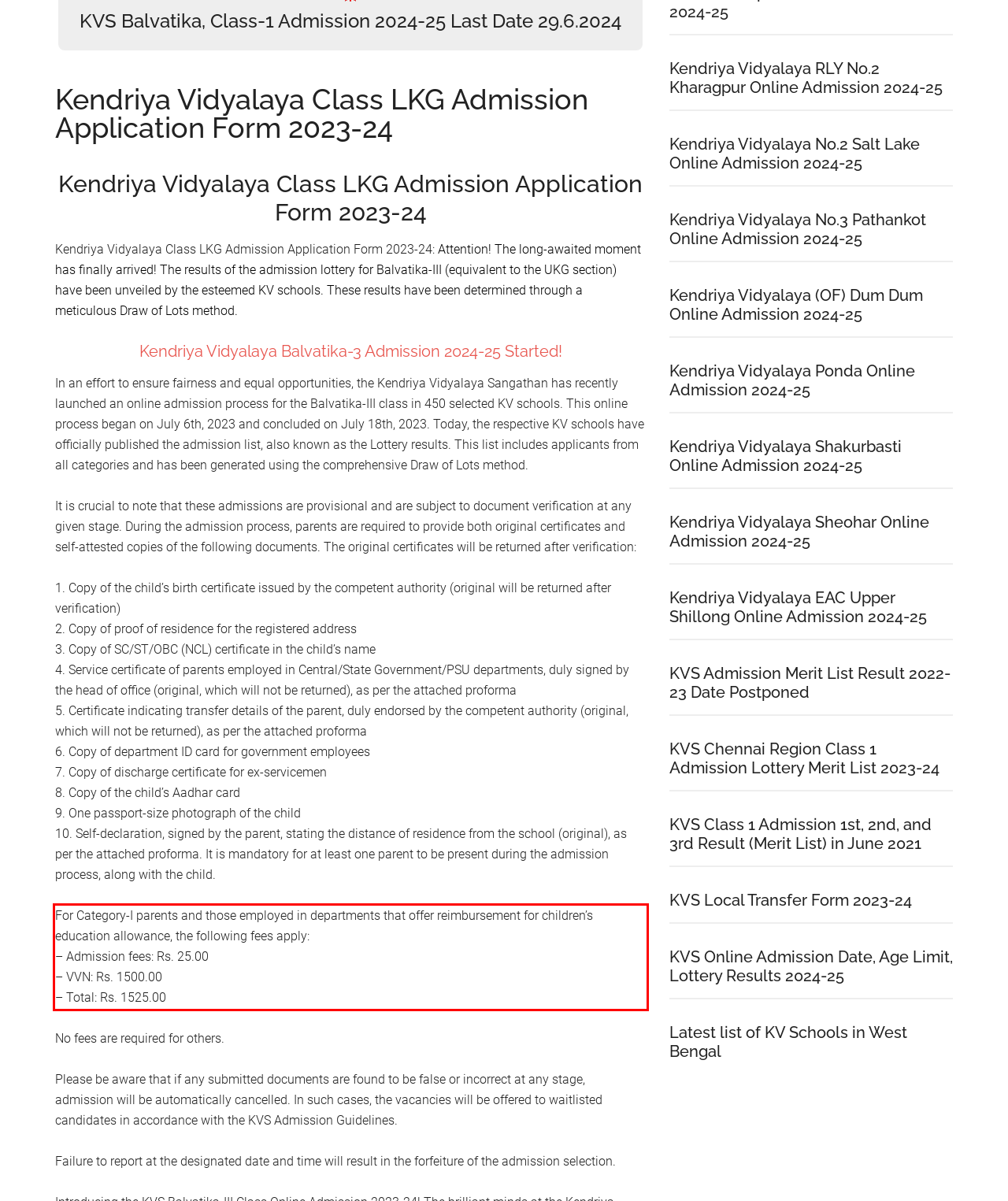You are looking at a screenshot of a webpage with a red rectangle bounding box. Use OCR to identify and extract the text content found inside this red bounding box.

For Category-I parents and those employed in departments that offer reimbursement for children’s education allowance, the following fees apply: – Admission fees: Rs. 25.00 – VVN: Rs. 1500.00 – Total: Rs. 1525.00